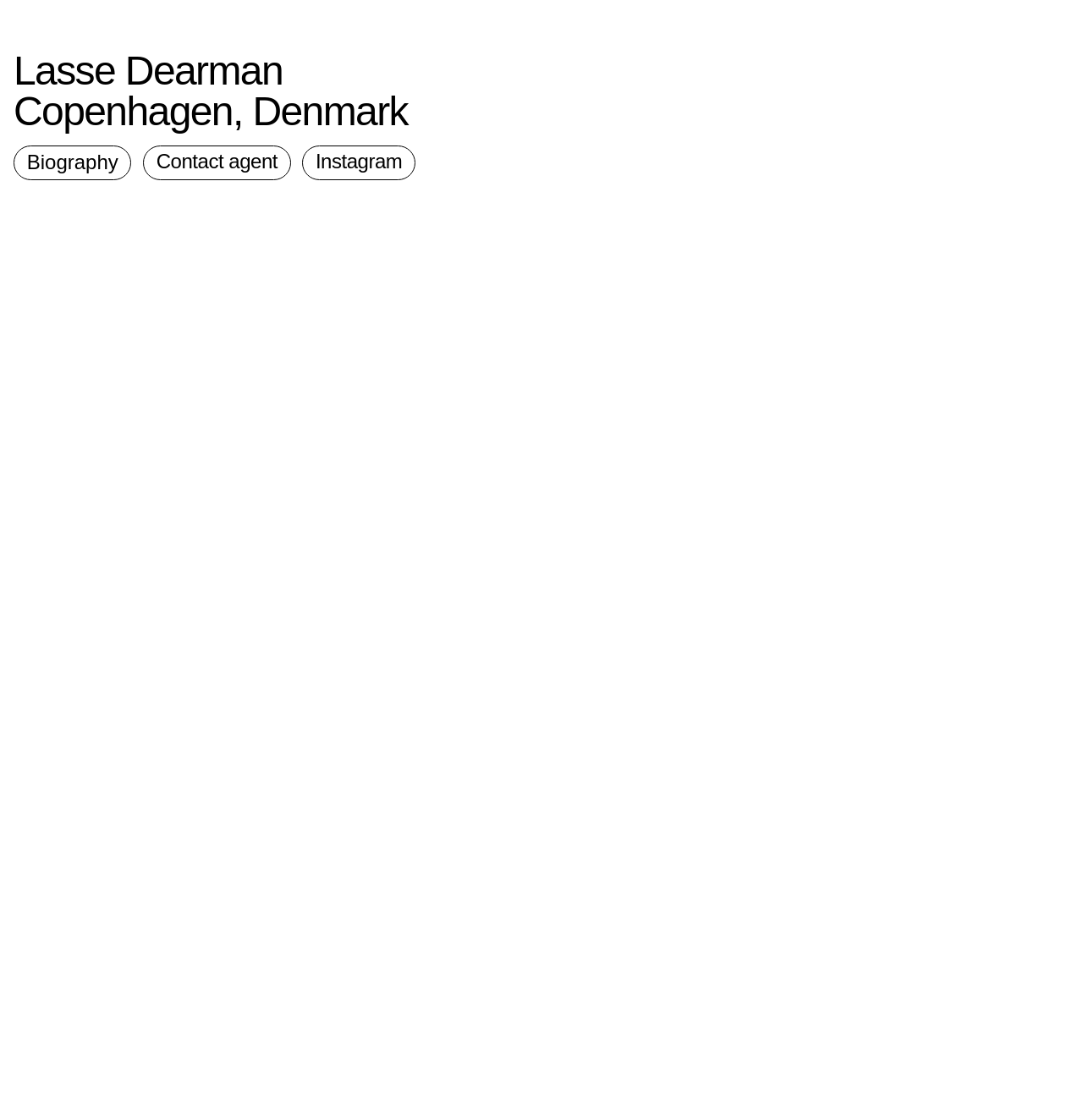What is the photographer's name?
Please provide a comprehensive answer to the question based on the webpage screenshot.

I found the photographer's name by looking at the heading element 'Lasse Dearman' with bounding box coordinates [0.013, 0.045, 0.988, 0.081]. This is likely the photographer's name because it is prominently displayed at the top of the page.